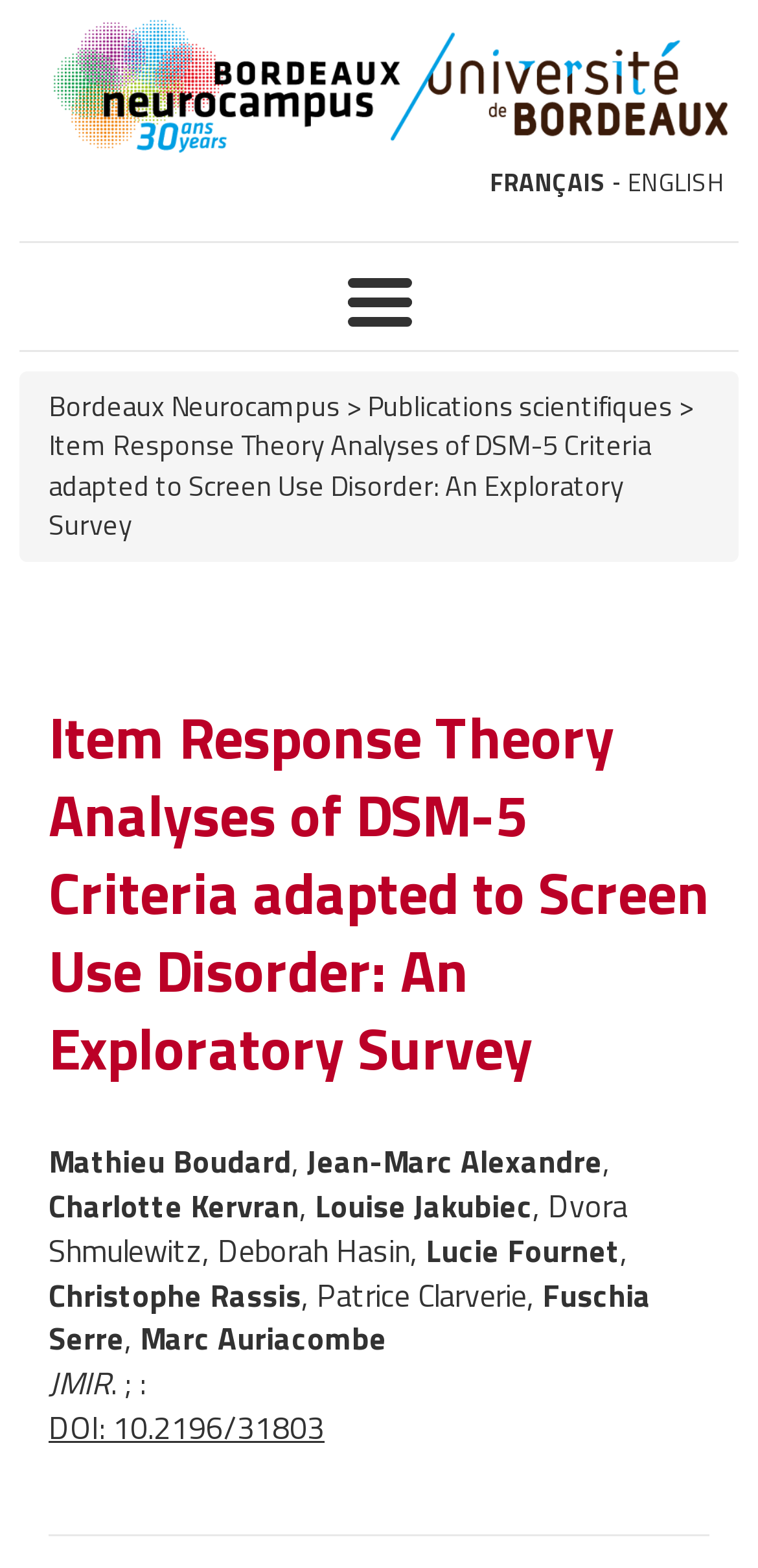Analyze the image and answer the question with as much detail as possible: 
What is the language of the webpage?

The language of the webpage can be determined by looking at the top-right corner of the webpage, where there are two links, 'FRANÇAIS' and 'ENGLISH'. Since 'ENGLISH' is highlighted, it indicates that the current language of the webpage is English.